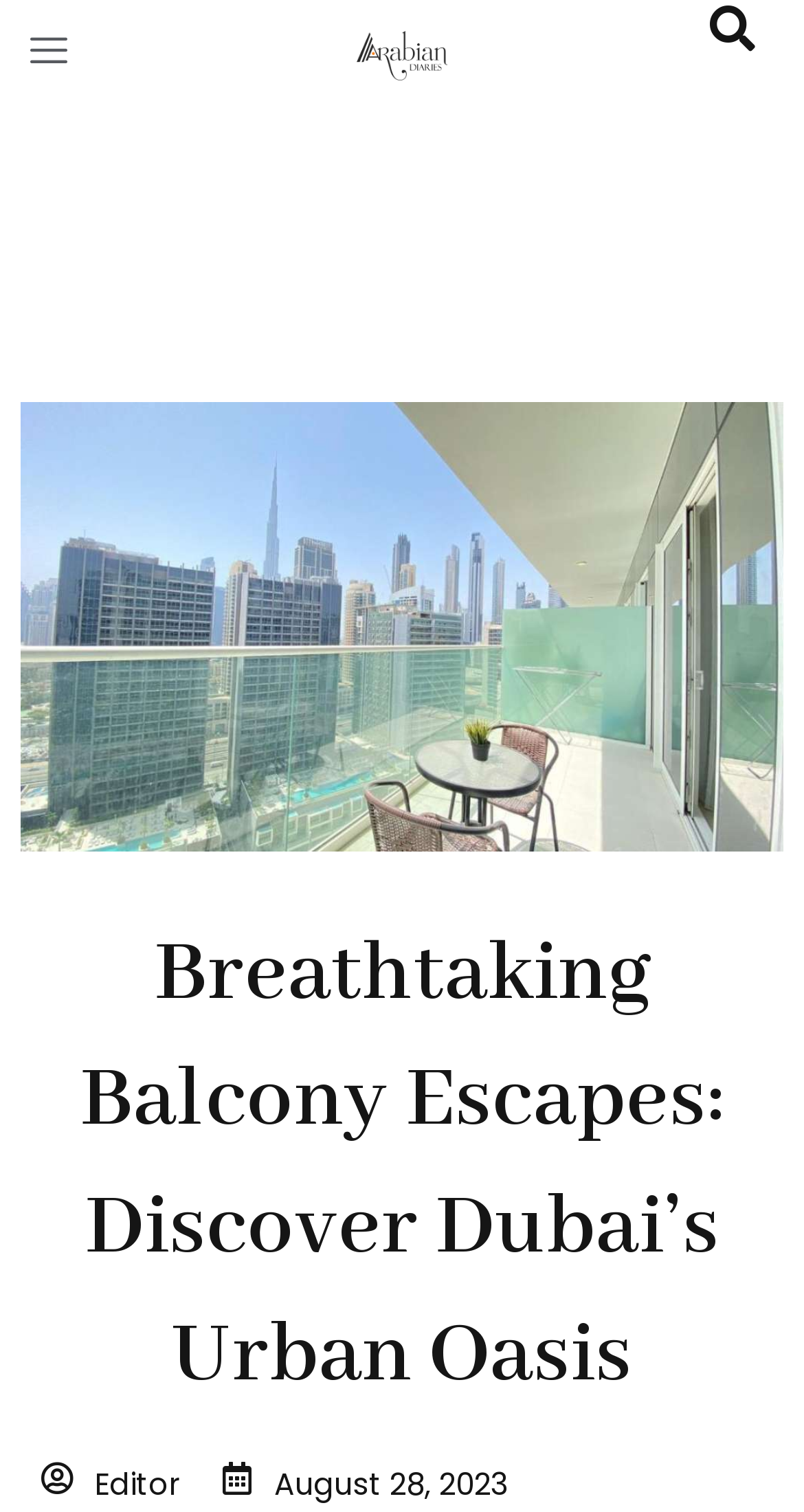Craft a detailed narrative of the webpage's structure and content.

The webpage is about "Breathtaking Balcony Escapes: Discover Dubai's Urban Oasis" and appears to be a blog post or article. At the top, there are two links, one on the left and one on the right, which may be navigation links or social media links. Below these links, there is a prominent section with a heading that matches the title of the webpage, "Breathtaking Balcony Escapes: Discover Dubai’s Urban Oasis". This section likely contains the main content of the article.

To the left of the heading, there is an image with the caption "Balcony Escapes", which is likely a featured image or a thumbnail related to the article. The image takes up a significant portion of the page, indicating its importance.

At the bottom of the page, there are two lines of text, one indicating the author as "Editor" and the other showing the publication date as "August 28, 2023". These details suggest that the webpage is a blog post or article with a specific author and publication date.